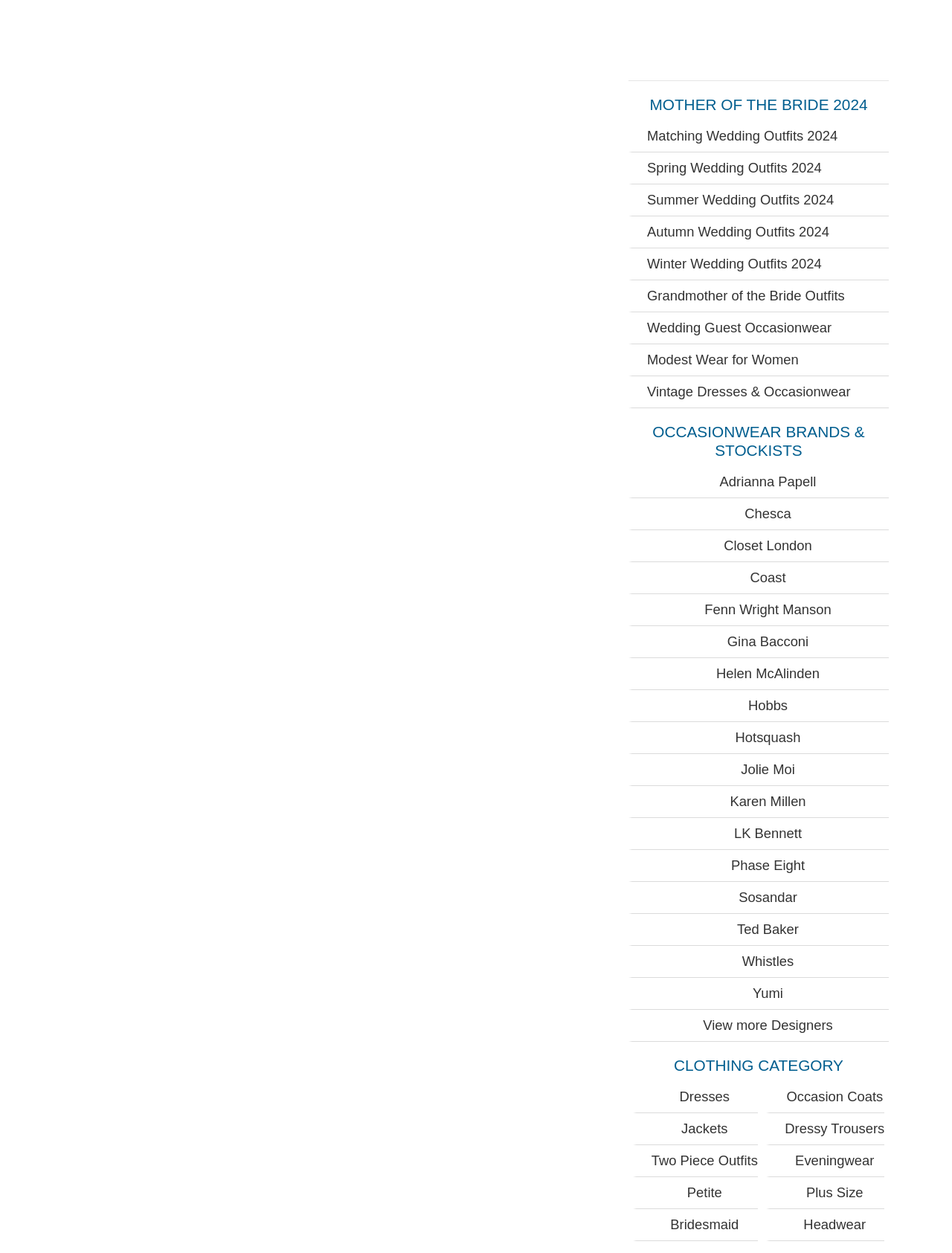Provide the bounding box coordinates for the specified HTML element described in this description: "Grandmother of the Bride Outfits". The coordinates should be four float numbers ranging from 0 to 1, in the format [left, top, right, bottom].

[0.664, 0.224, 0.934, 0.249]